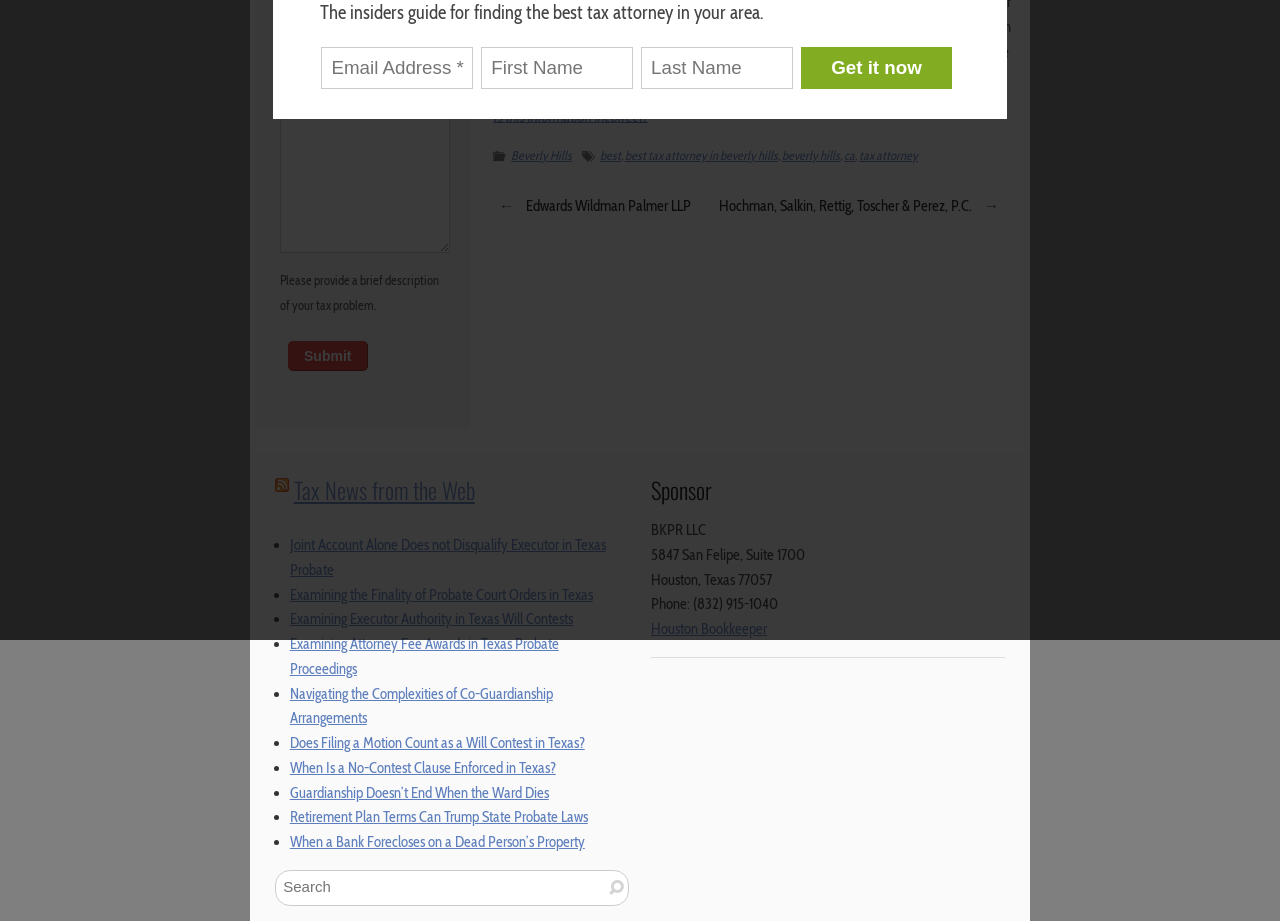Calculate the bounding box coordinates for the UI element based on the following description: "name="LNAME" placeholder="Last Name"". Ensure the coordinates are four float numbers between 0 and 1, i.e., [left, top, right, bottom].

[0.501, 0.051, 0.619, 0.097]